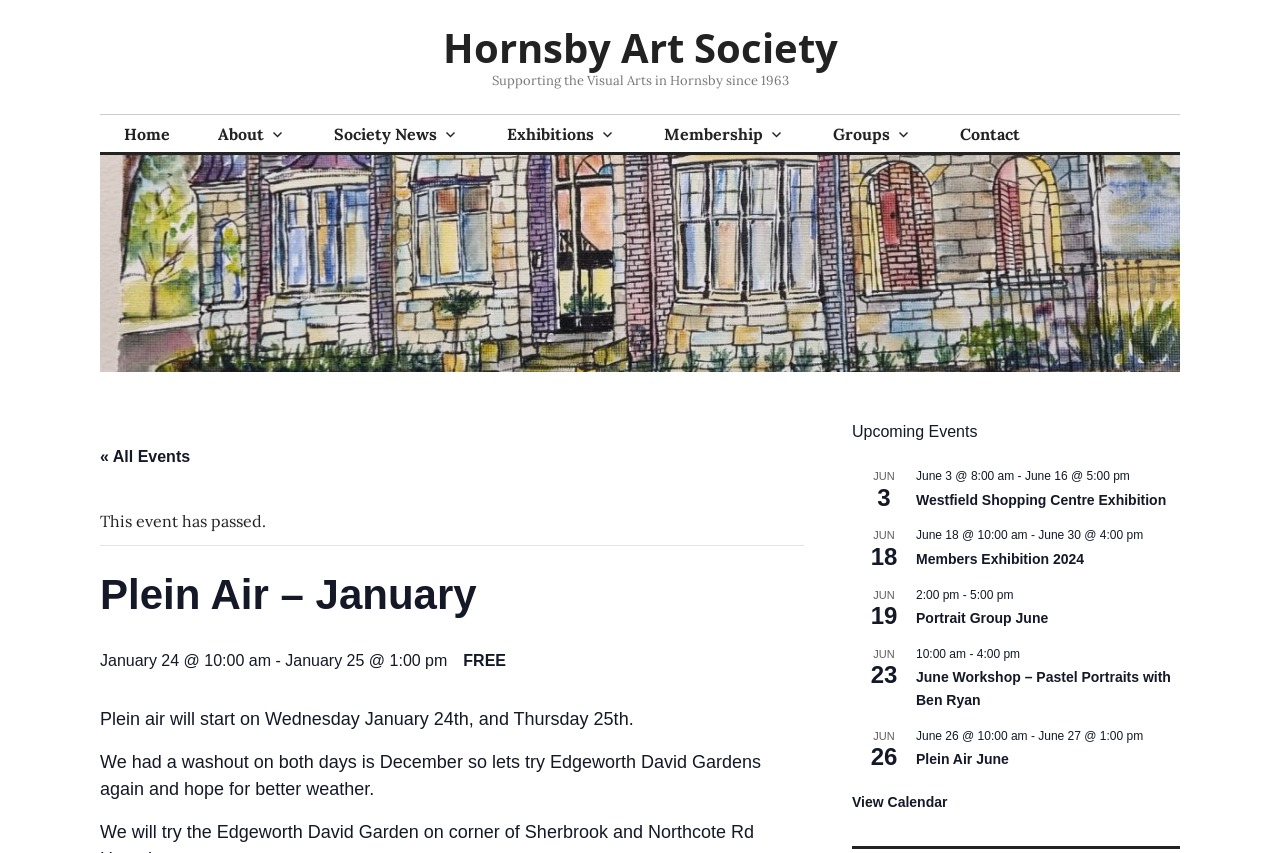Find the bounding box coordinates for the area that should be clicked to accomplish the instruction: "View the 'Plein Air – January' event details".

[0.078, 0.664, 0.628, 0.732]